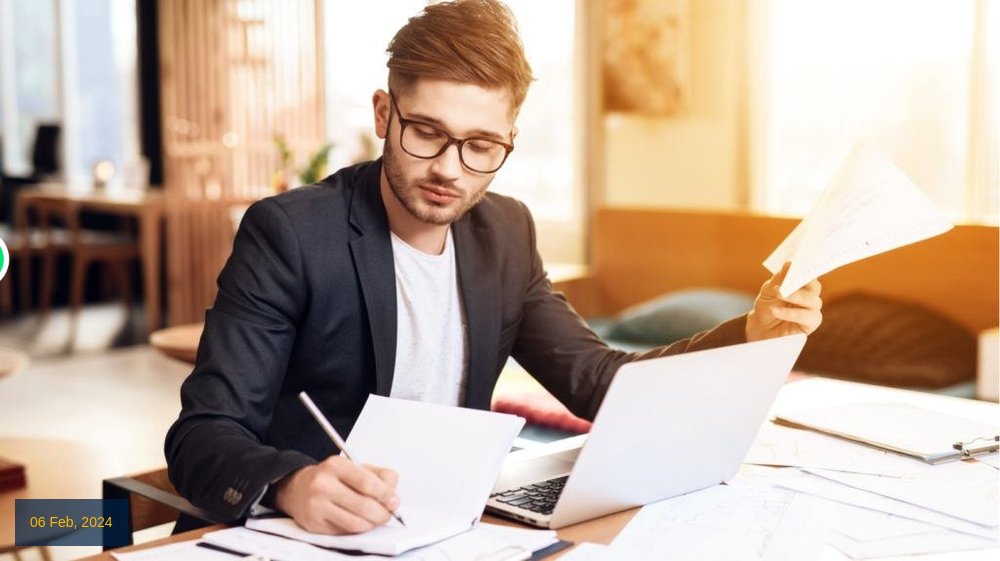Generate an in-depth description of the image.

In this engaging image, a focused young man is seated at a stylish table in a well-lit workspace, suggesting a productive environment for study or work. He wears a sharp black blazer over a simple white shirt, which gives him a professional appearance. With a pen in hand, he is diligently taking notes on a piece of paper, showcasing his commitment to his tasks. In his other hand, he effortlessly holds up a sheet of paper, perhaps reviewing important information or checking his notes.

In the background, large windows allow natural light to pour in, creating a warm and inviting atmosphere. The setting appears to be a combination of a cozy café and a study area, with soft furnishings visible, enhancing the relaxed yet focused vibe. This image captures the essence of dedication and the pursuit of academic or professional goals, echoing themes of study and productivity, complemented by the date displayed at the bottom: February 6, 2024. The overall scene is lively yet serene, perfectly portraying a modern approach to work and study.